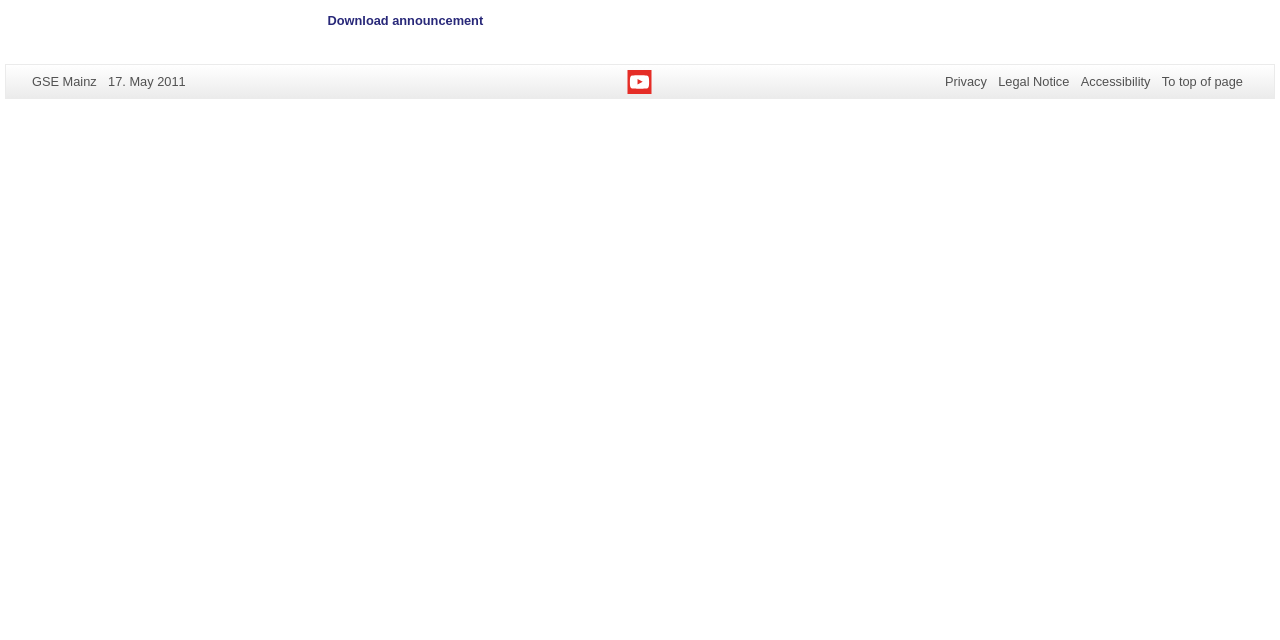Locate the bounding box of the UI element described in the following text: "To top of page".

[0.908, 0.116, 0.971, 0.139]